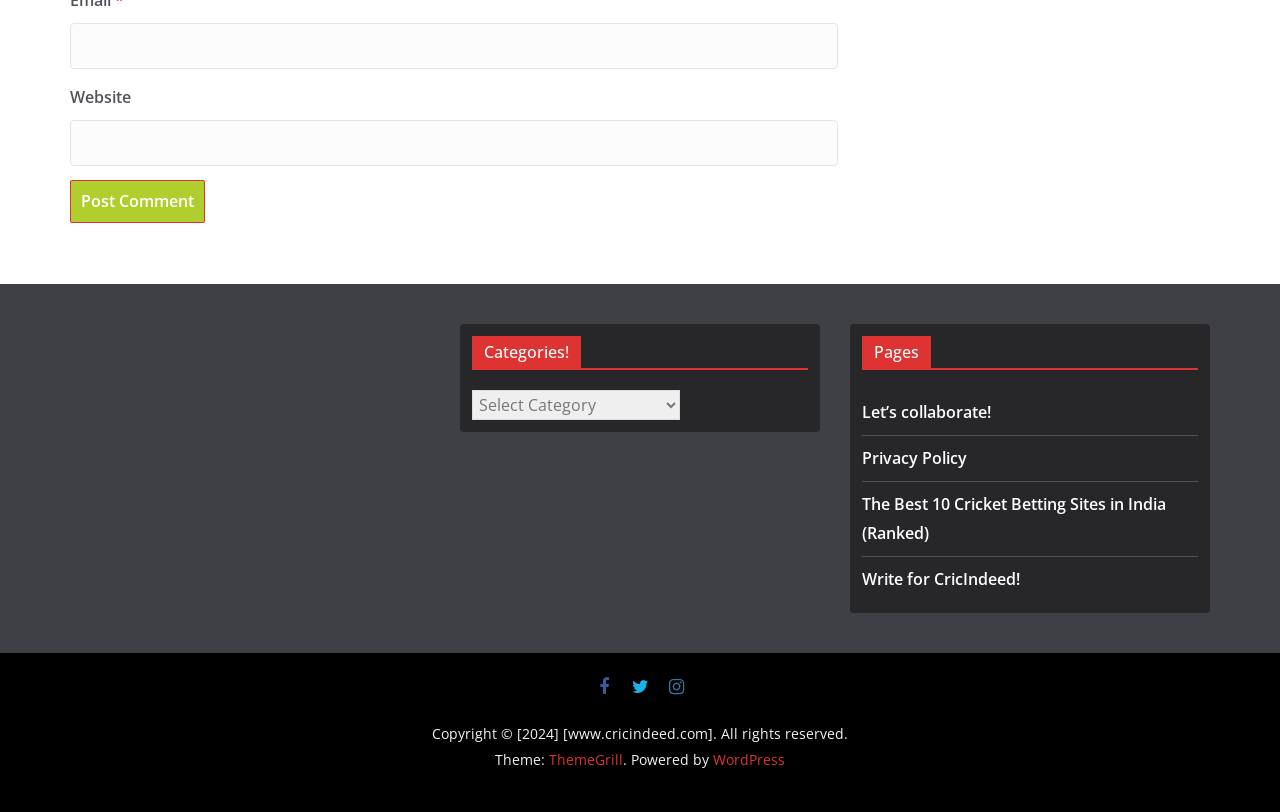Find the bounding box coordinates for the element that must be clicked to complete the instruction: "Enter email address". The coordinates should be four float numbers between 0 and 1, indicated as [left, top, right, bottom].

[0.055, 0.028, 0.655, 0.085]